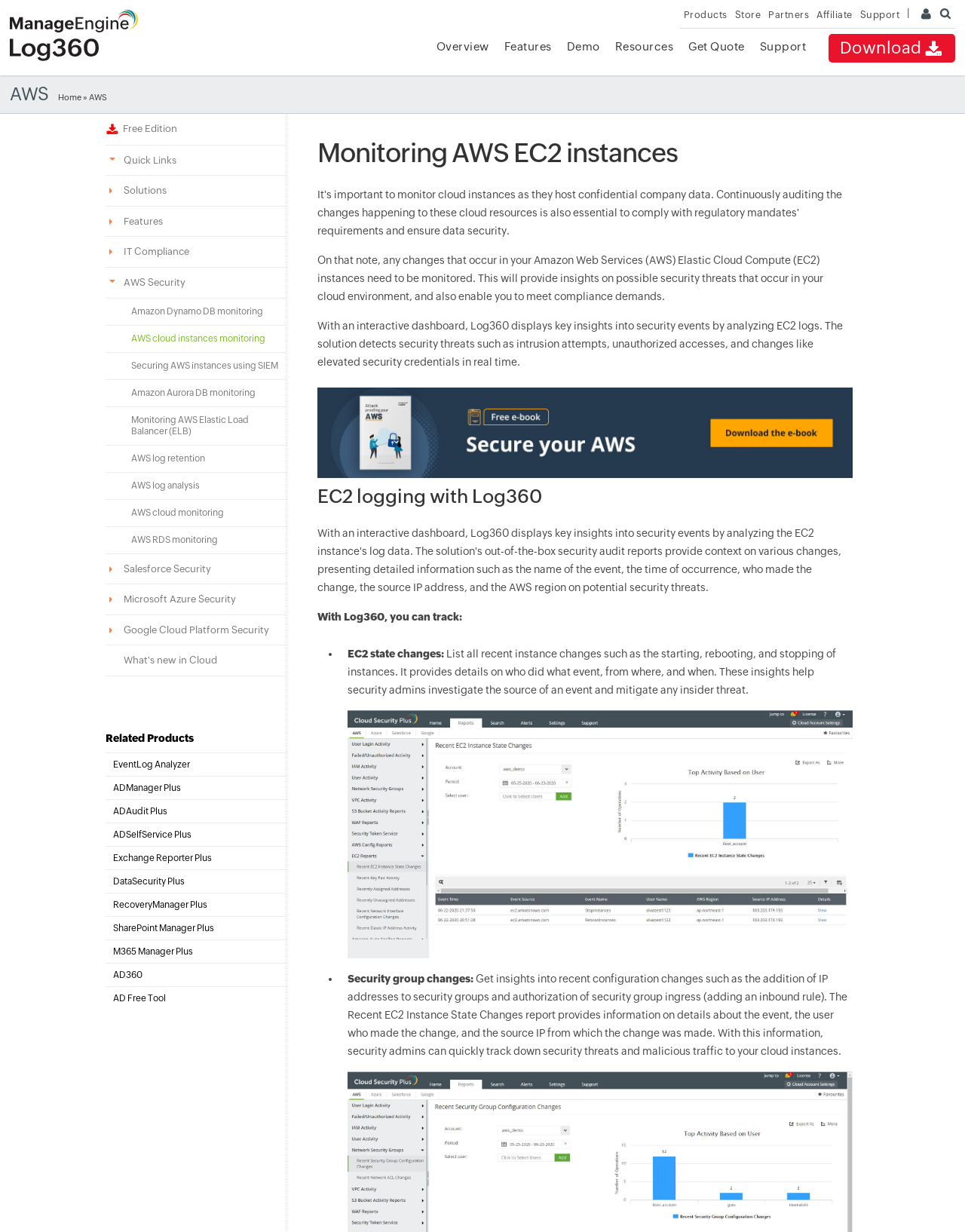How many types of security threats can Log360 detect?
Using the visual information from the image, give a one-word or short-phrase answer.

3